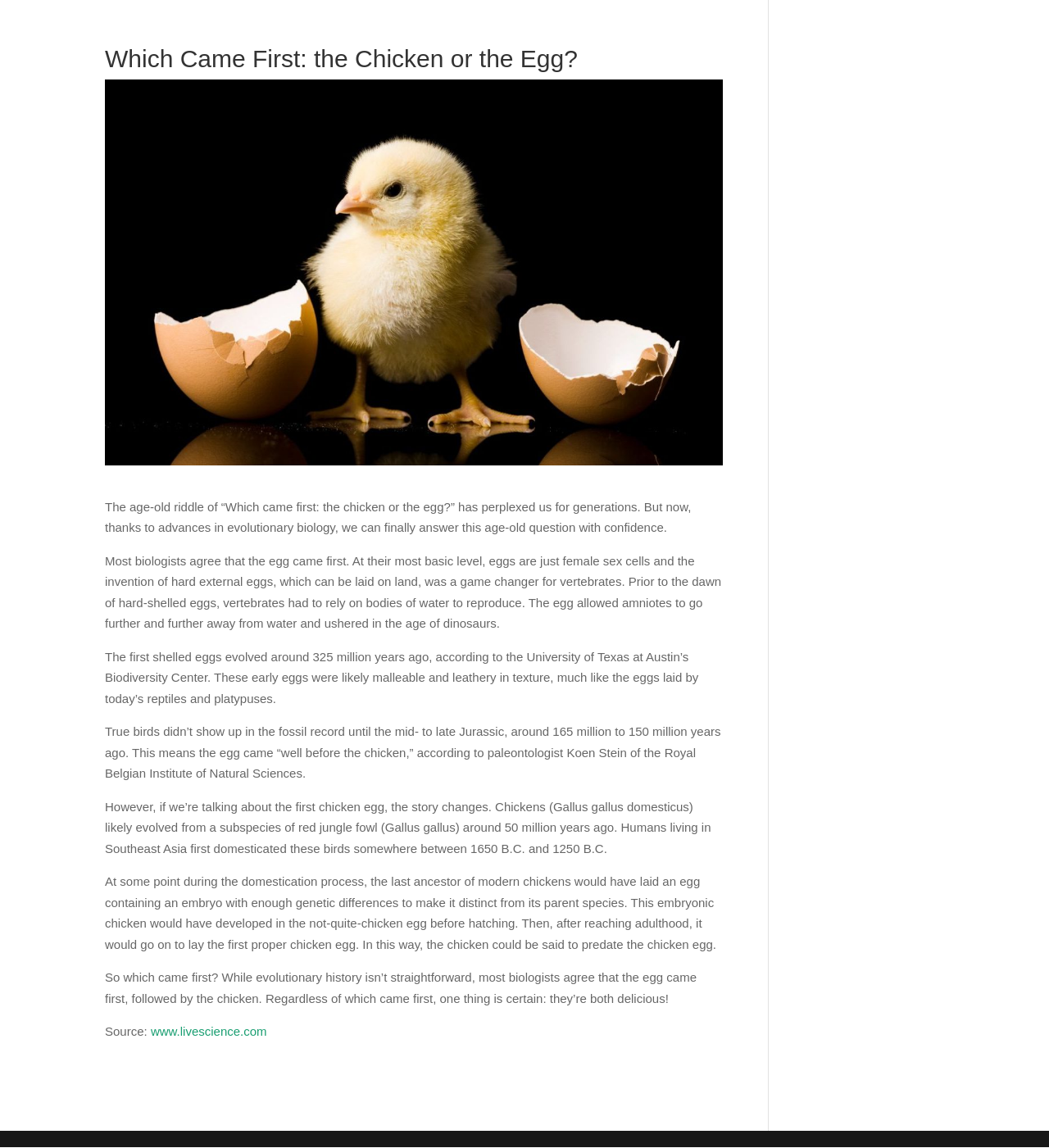Answer the question in a single word or phrase:
What is the likely ancestor of modern chickens?

Red jungle fowl